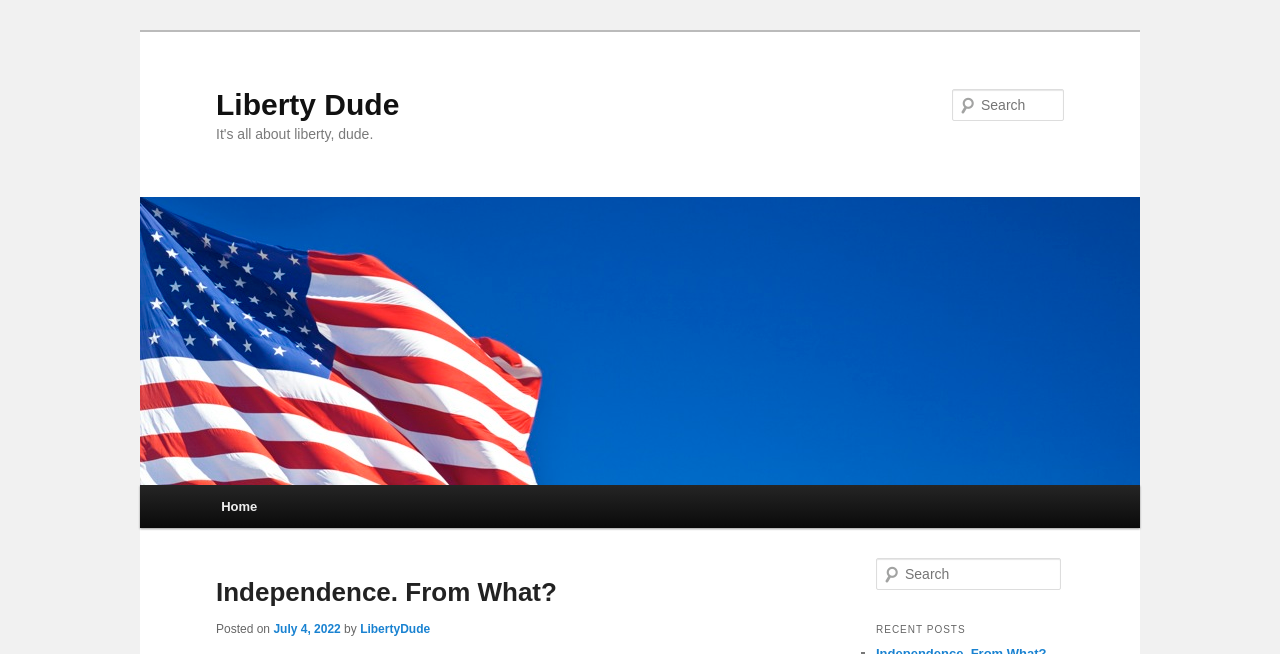Please pinpoint the bounding box coordinates for the region I should click to adhere to this instruction: "visit Liberty Dude's page".

[0.169, 0.134, 0.312, 0.185]